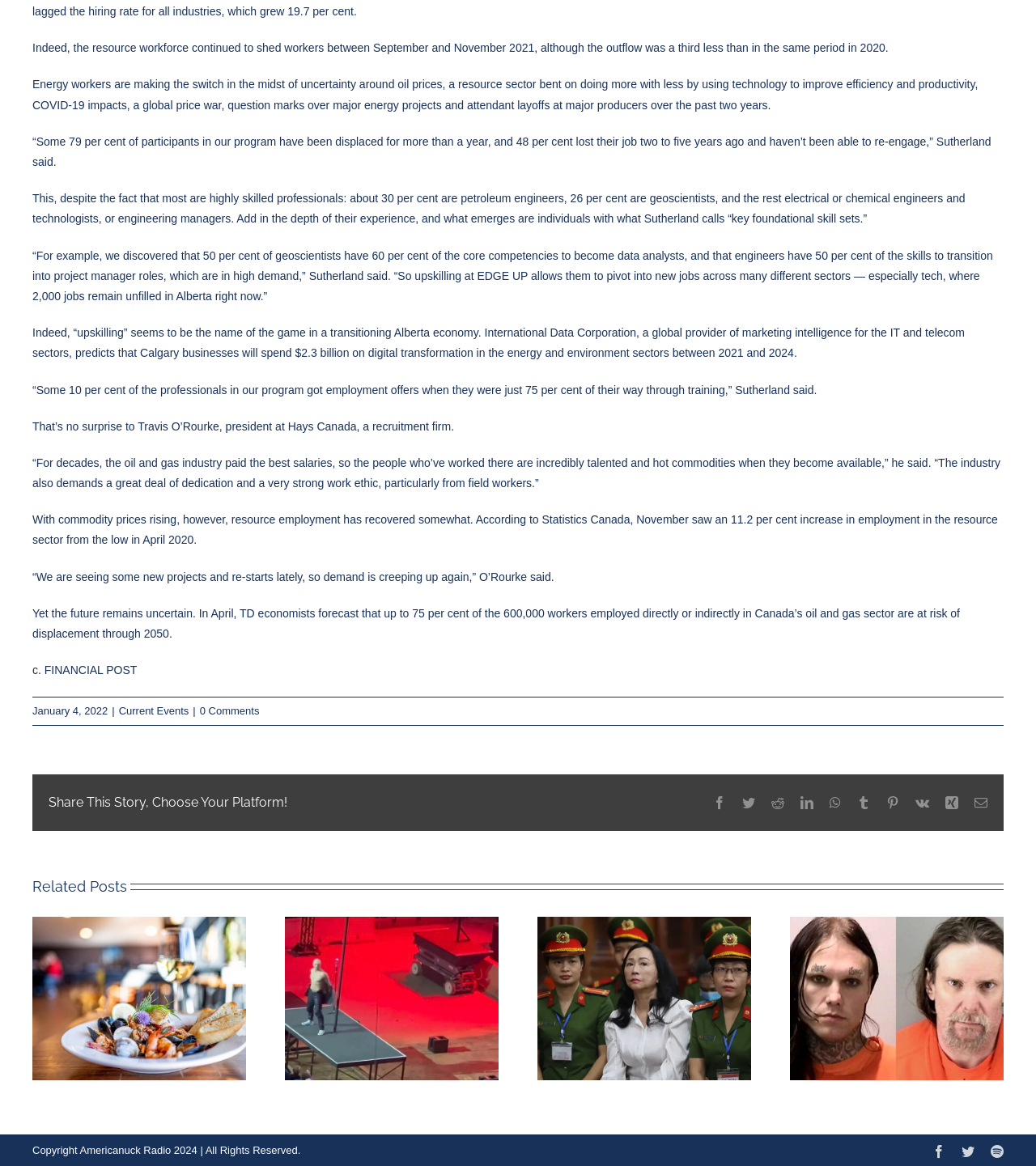What is the name of the recruitment firm mentioned in the article?
Based on the screenshot, give a detailed explanation to answer the question.

The recruitment firm mentioned in the article is Hays Canada, and its president is Travis O'Rourke, who commented on the talent and work ethic of energy workers.